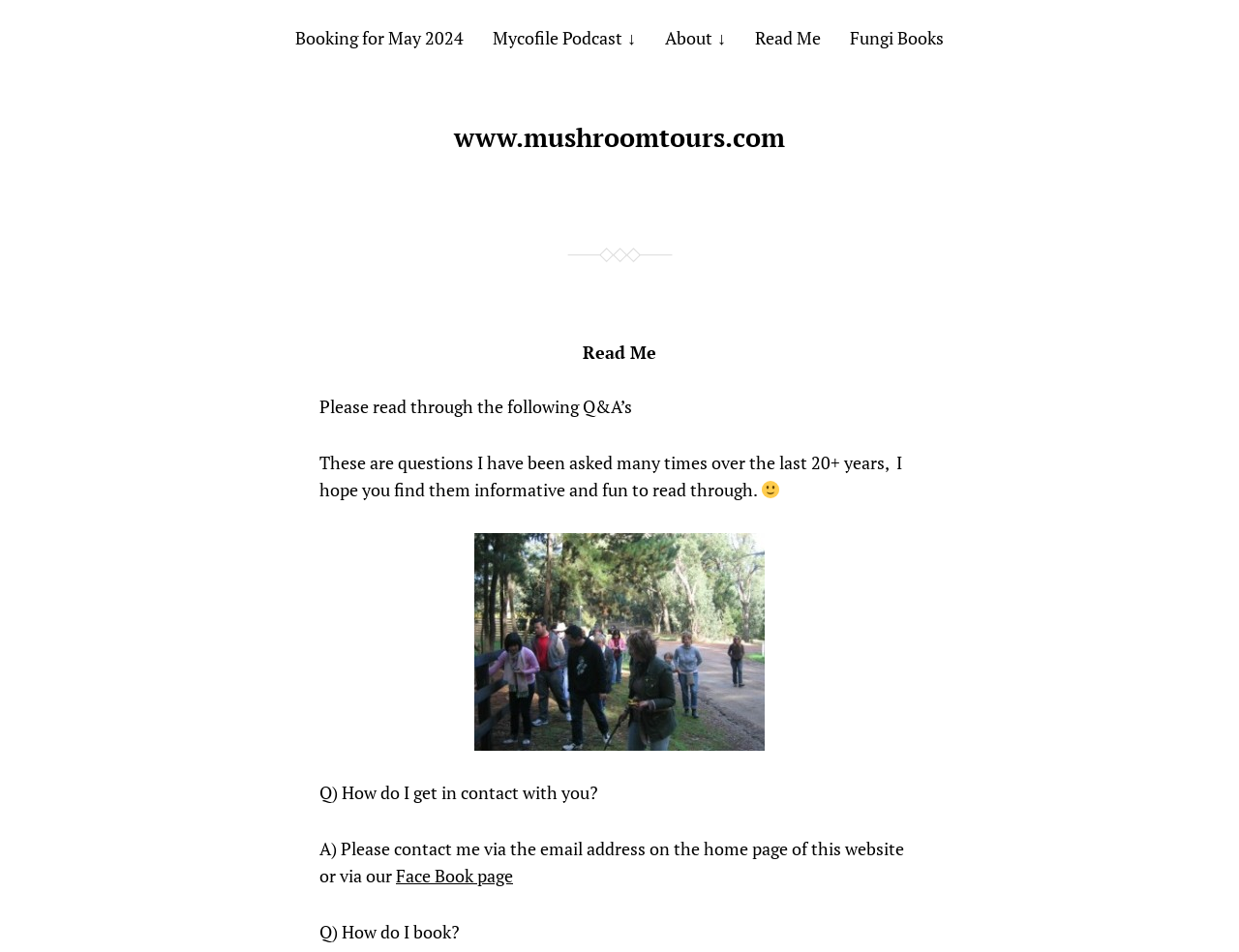What is the format of the image on the page?
Give a single word or phrase answer based on the content of the image.

240x320